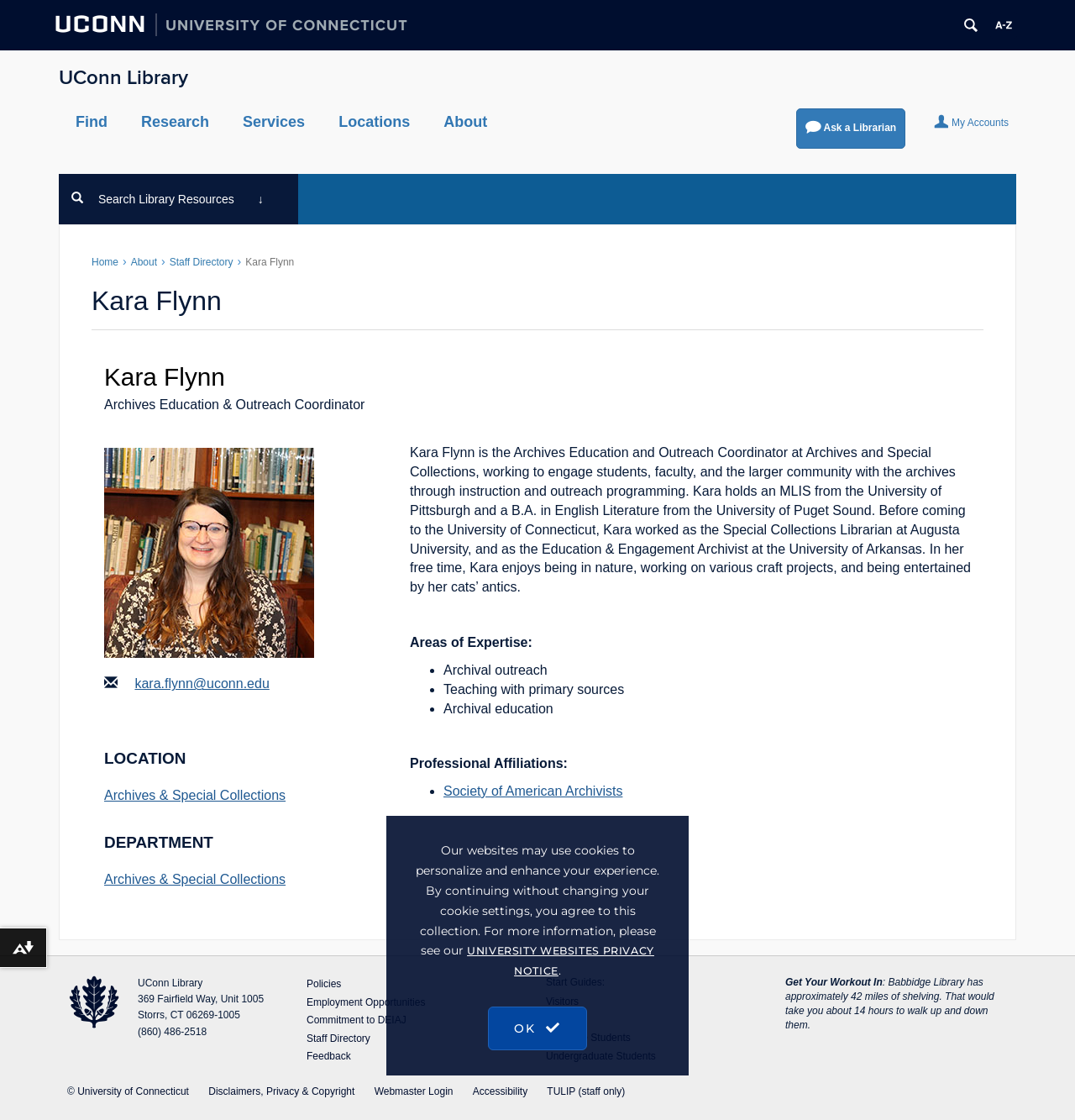Locate the bounding box coordinates of the UI element described by: "Ask a Librarian". Provide the coordinates as four float numbers between 0 and 1, formatted as [left, top, right, bottom].

[0.74, 0.097, 0.842, 0.133]